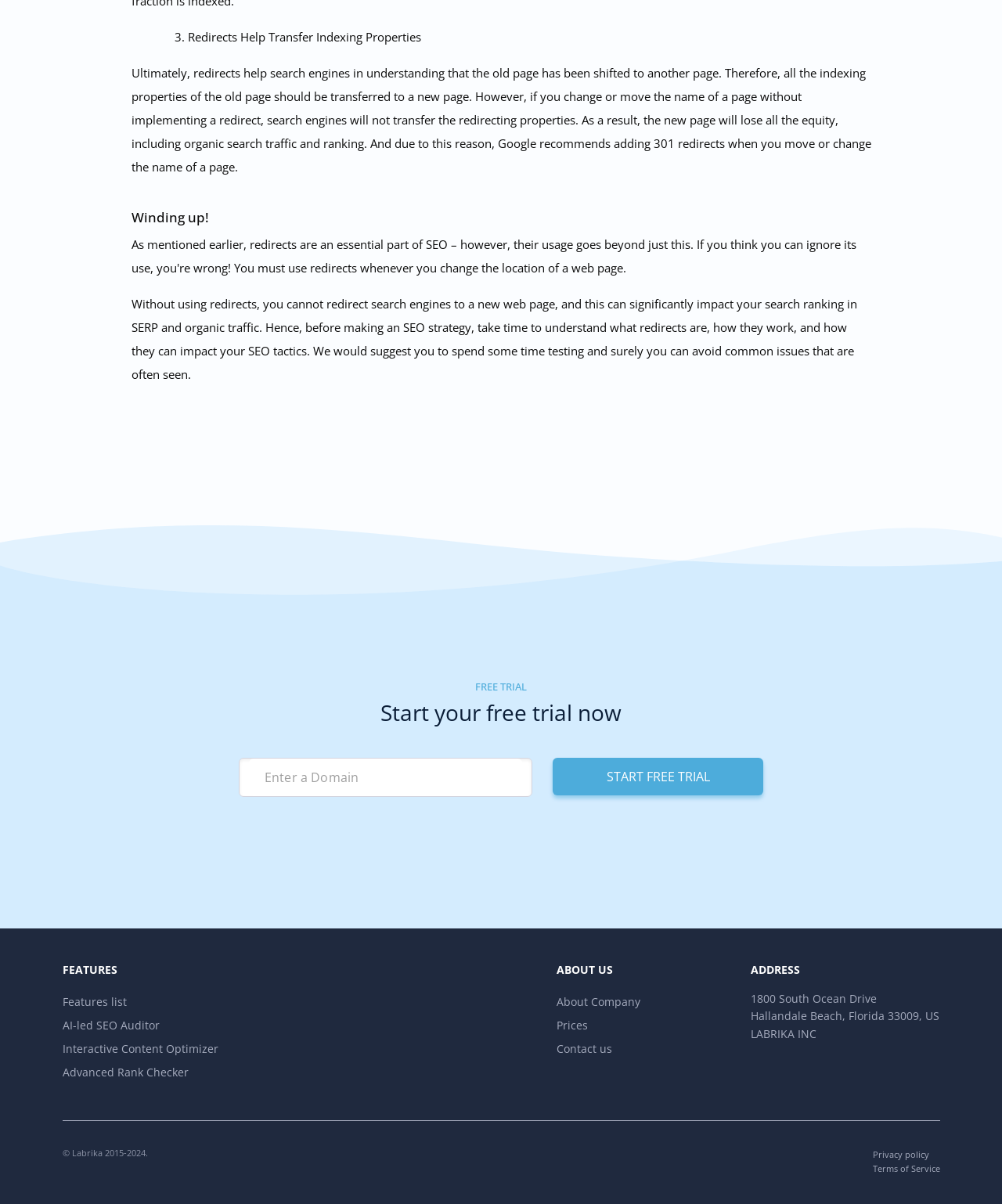Using the information in the image, give a comprehensive answer to the question: 
What is the purpose of redirects in search engines?

According to the webpage, redirects help search engines understand that the old page has been shifted to another page, and therefore, all the indexing properties of the old page should be transferred to the new page.